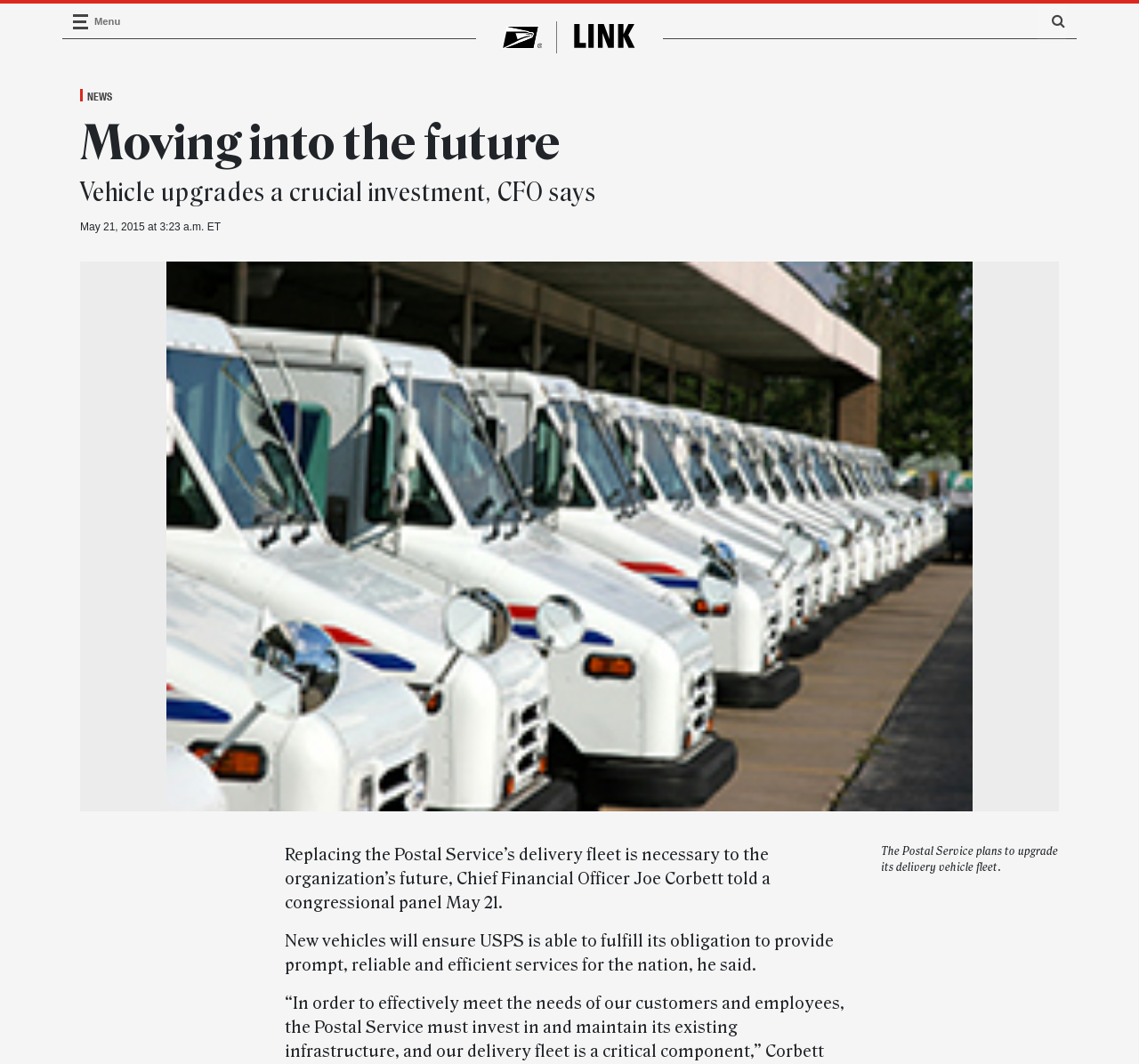Provide the bounding box coordinates of the HTML element this sentence describes: "News".

[0.07, 0.082, 0.105, 0.099]